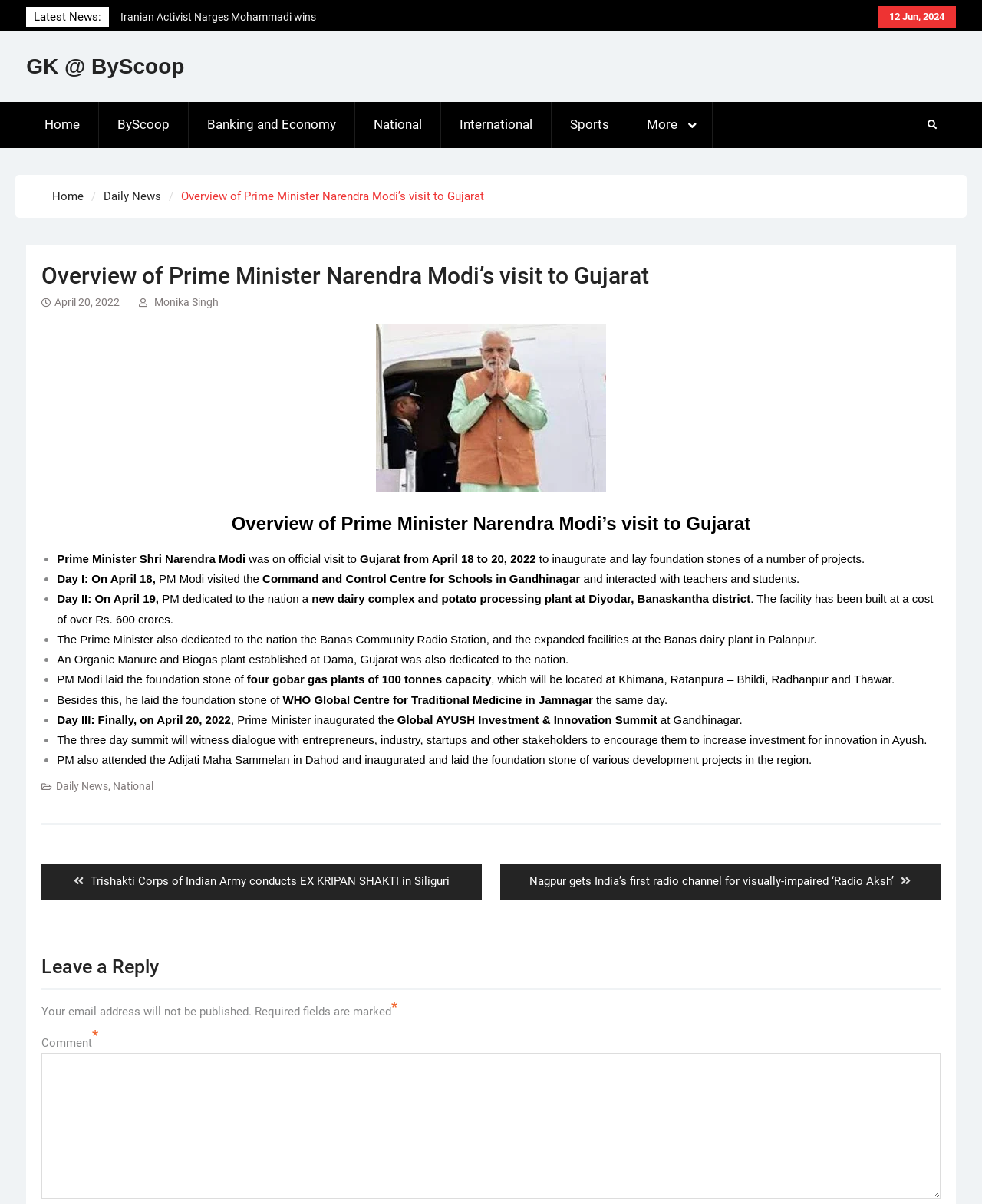Provide the bounding box coordinates for the UI element described in this sentence: "April 20, 2022". The coordinates should be four float values between 0 and 1, i.e., [left, top, right, bottom].

[0.056, 0.246, 0.122, 0.256]